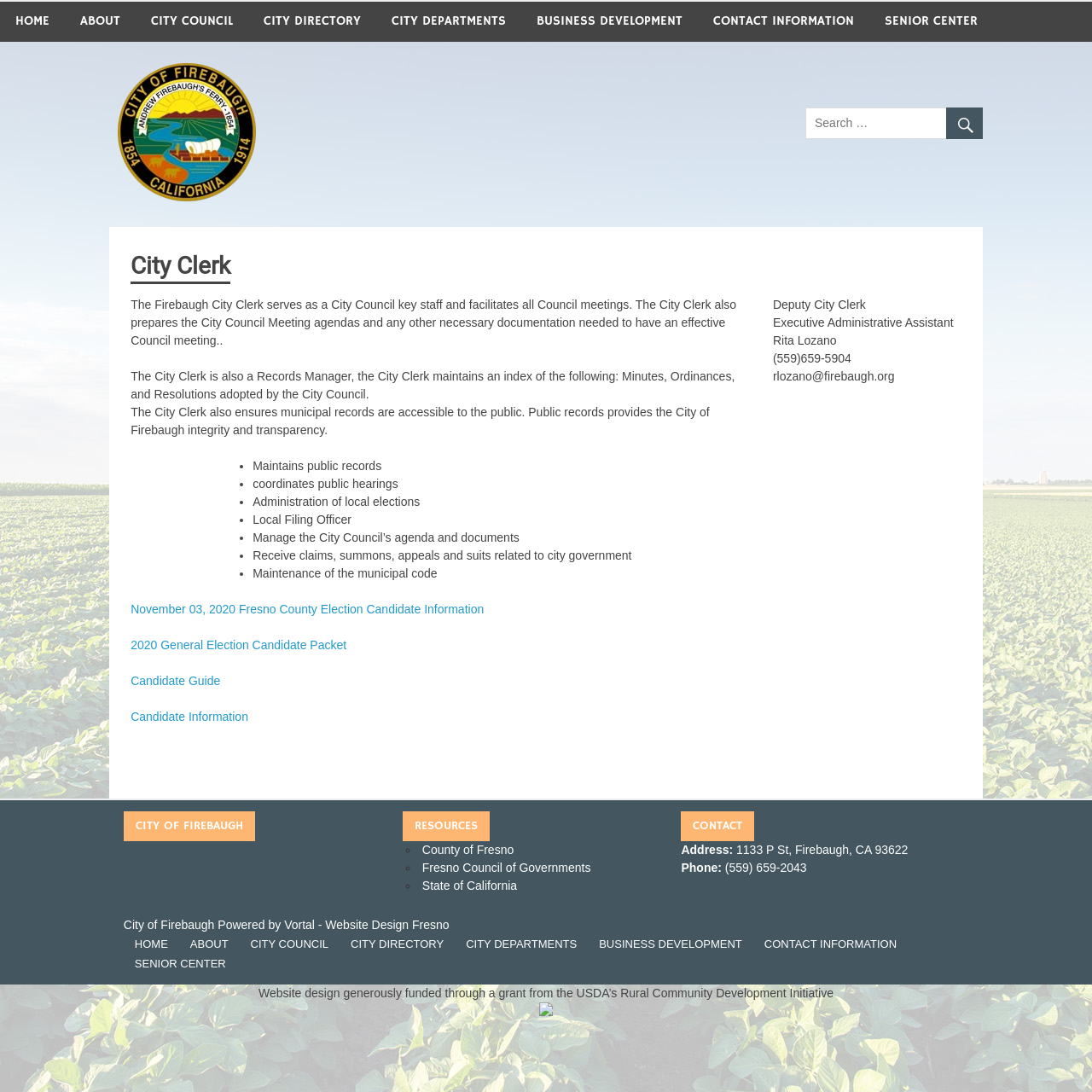Carefully examine the image and provide an in-depth answer to the question: What is the phone number of the City of Firebaugh?

The phone number is mentioned in the CONTACT section of the webpage, under the Phone label.